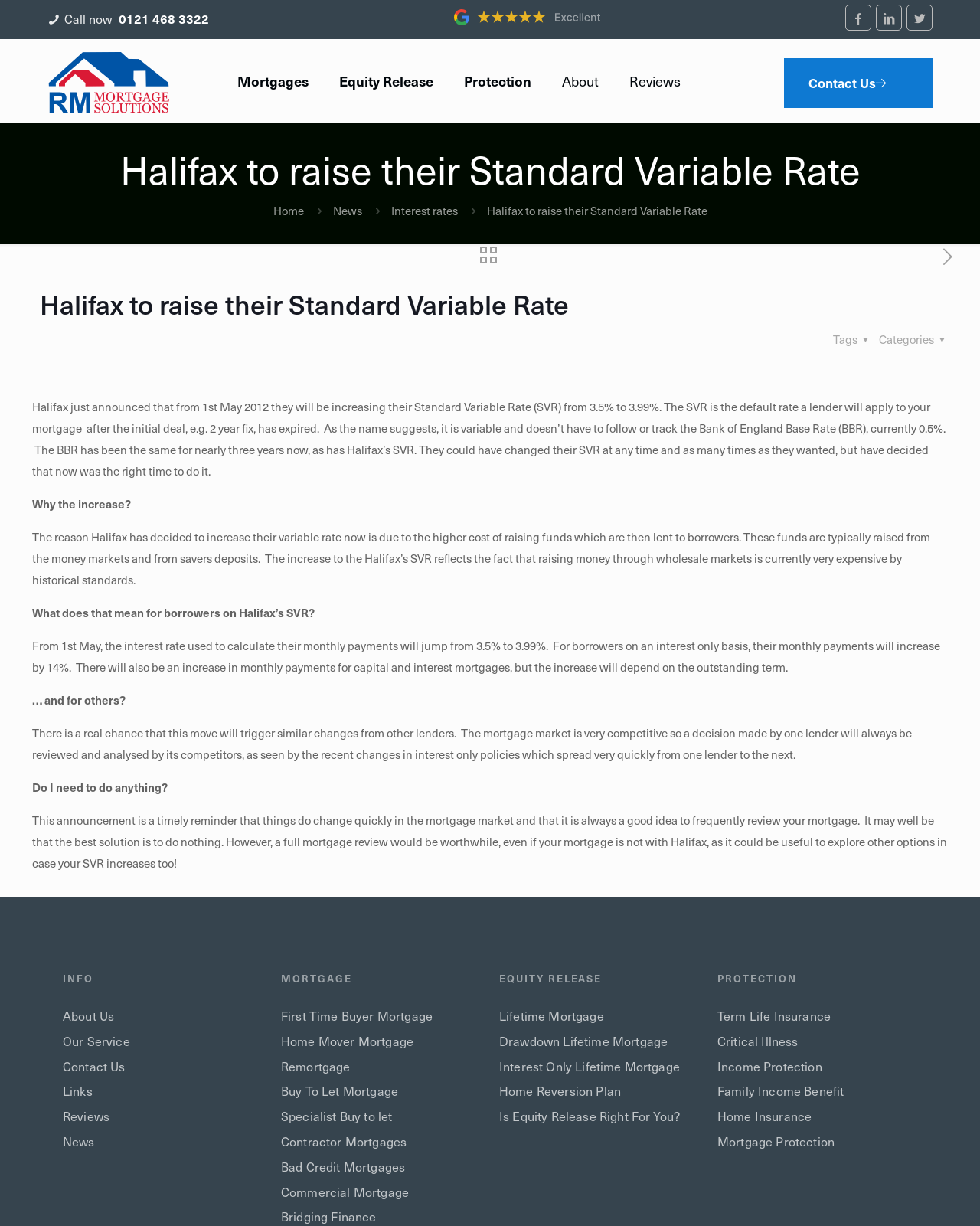What is the current Bank of England Base Rate?
Using the screenshot, give a one-word or short phrase answer.

0.5%